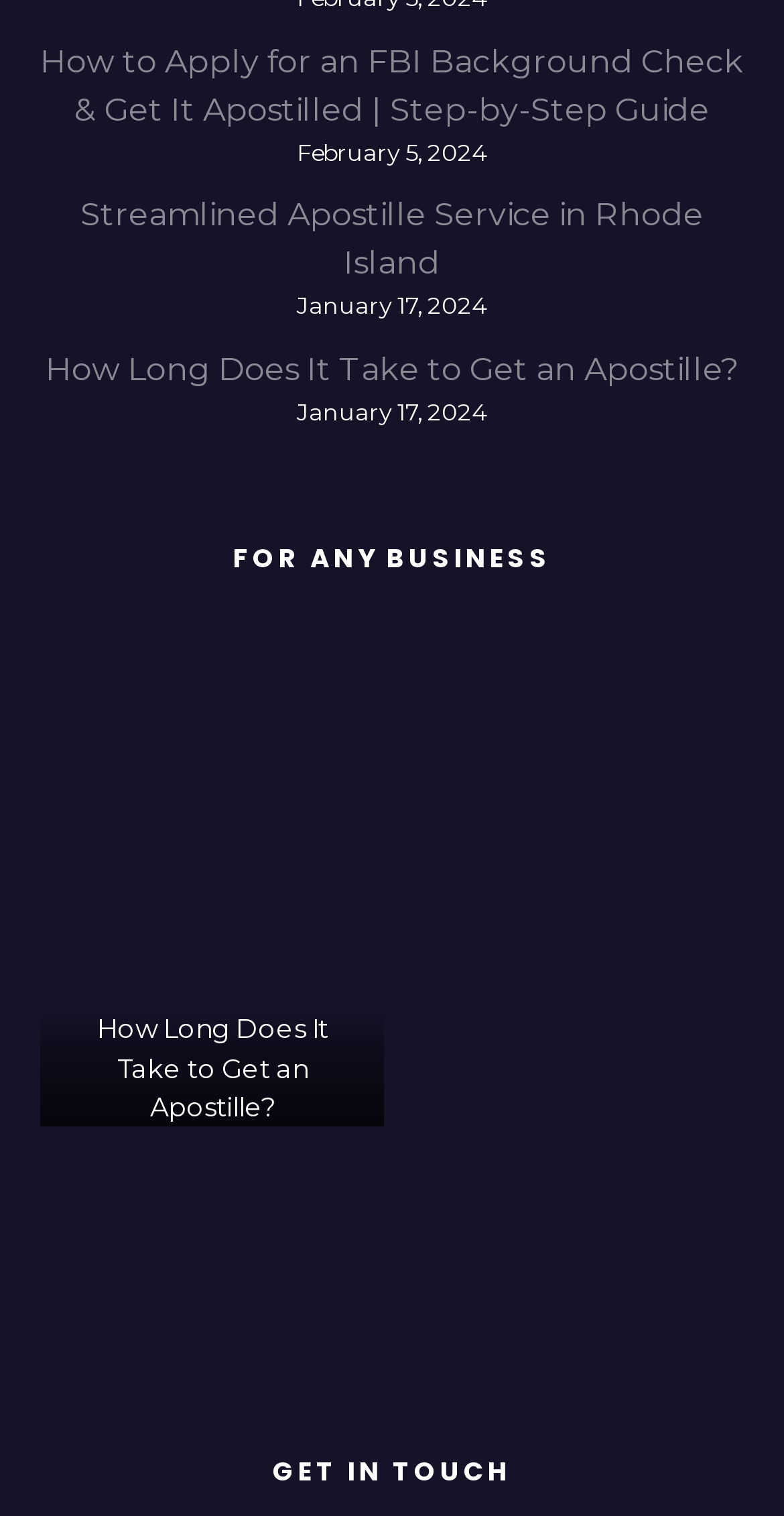Locate the bounding box coordinates of the element's region that should be clicked to carry out the following instruction: "Learn about the shredding documents service in Tewksbury MA". The coordinates need to be four float numbers between 0 and 1, i.e., [left, top, right, bottom].

[0.051, 0.752, 0.491, 0.904]